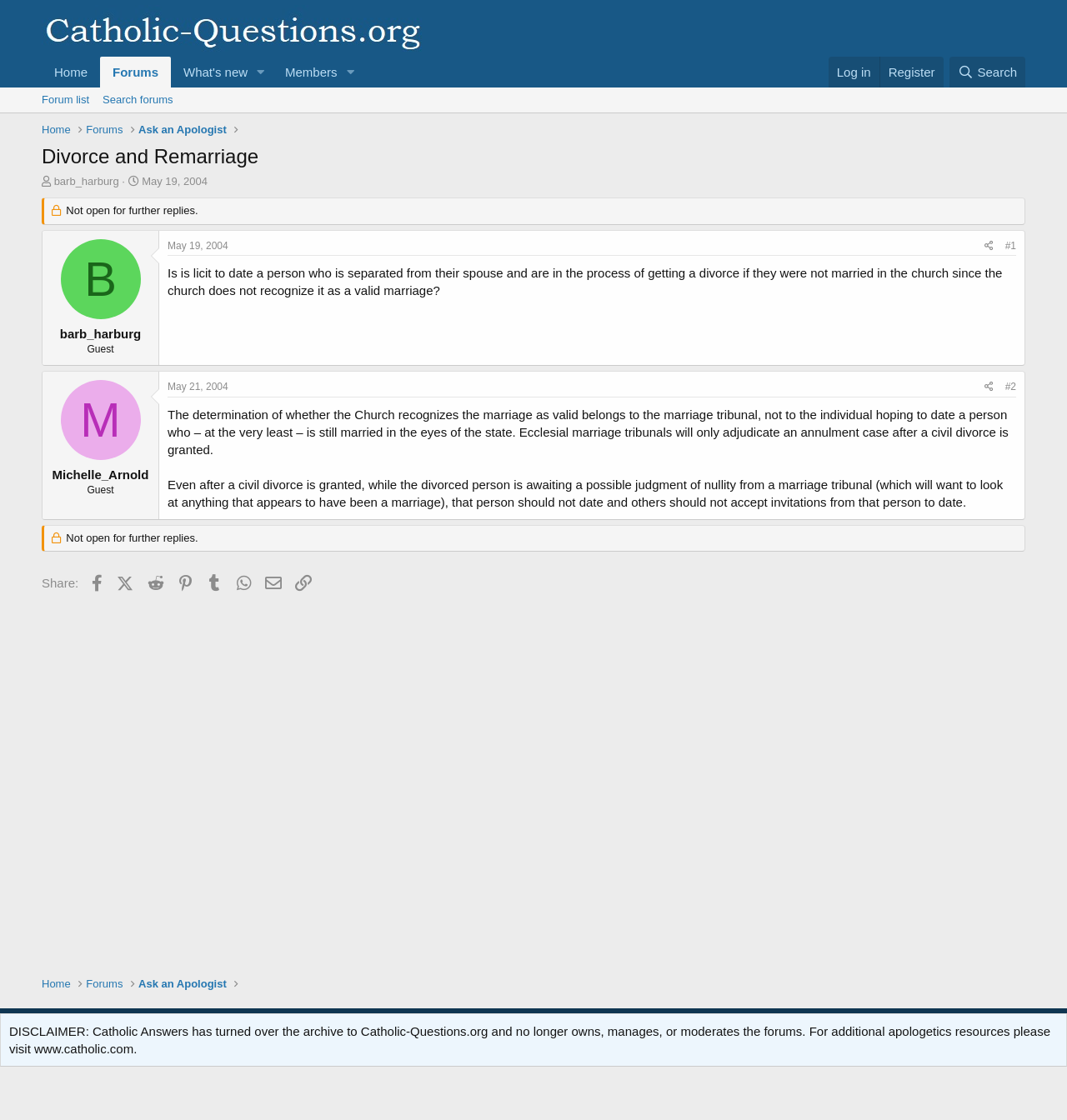Explain the webpage in detail, including its primary components.

This webpage is a forum discussion on the topic "Divorce and Remarriage" within the Catholic-Questions.org community. At the top, there is a navigation bar with links to "Home", "Forums", "What's new", "Members", and "Search". On the right side of the navigation bar, there are links to "Log in" and "Register". 

Below the navigation bar, there is a heading "Divorce and Remarriage" followed by a thread starter's information, including their username "barb_harburg" and the start date "May 19, 2004". The thread starter's post is a question about the legitimacy of dating someone who is separated from their spouse and in the process of getting a divorce if they were not married in the church.

The first response to the thread is from "Michelle_Arnold" on "May 21, 2004", which provides guidance on the Church's recognition of marriage validity and the importance of awaiting a possible judgment of nullity from a marriage tribunal before dating.

There are social media sharing links at the bottom of the page, including Facebook, Twitter, Reddit, Pinterest, Tumblr, WhatsApp, Email, and Link. 

At the very bottom of the page, there are links to "Contact us", "Terms and rules", "Privacy policy", "Help", and "Home", as well as a disclaimer stating that Catholic Answers has turned over the archive to Catholic-Questions.org and no longer owns, manages, or moderates the forums.